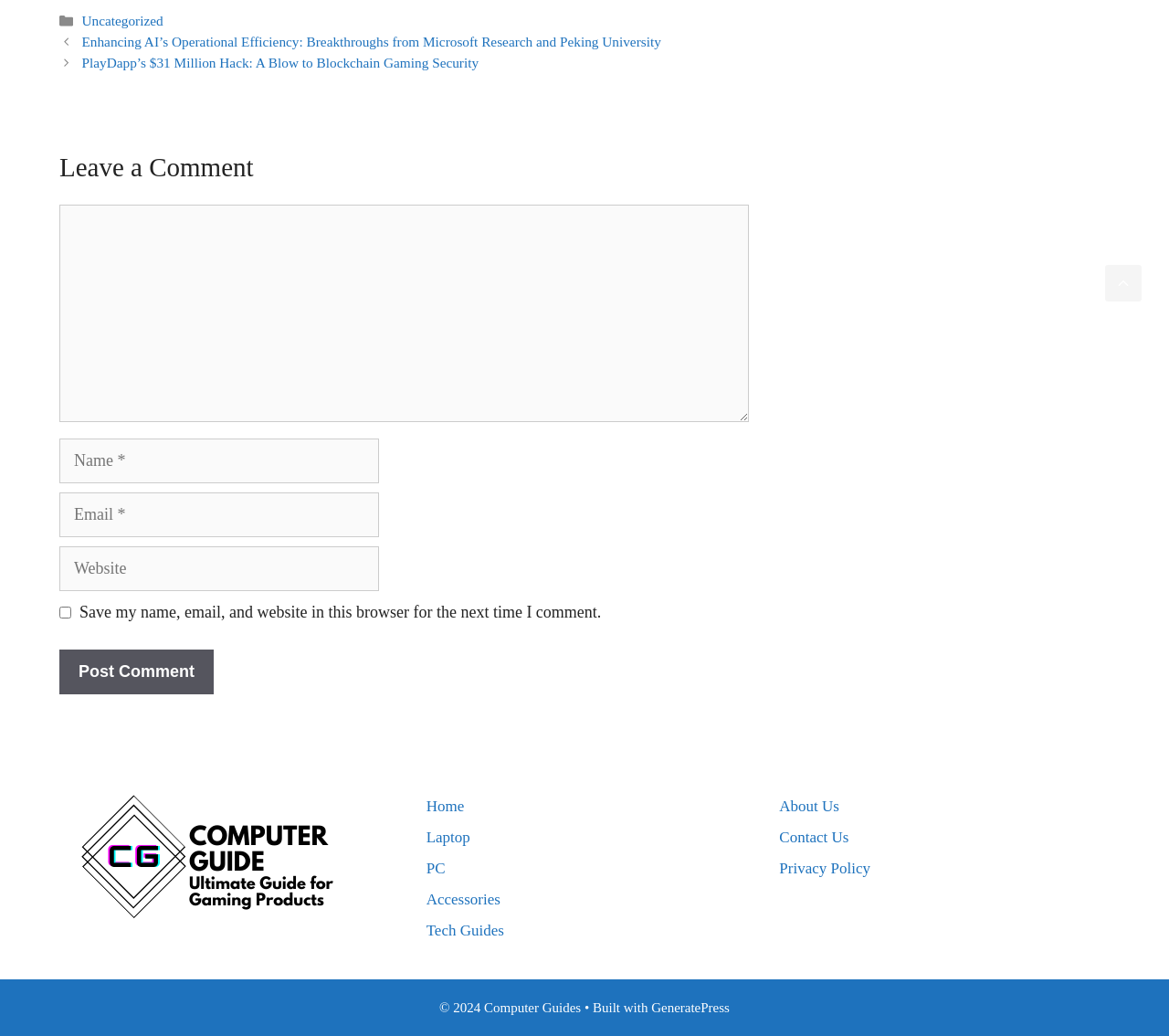Could you locate the bounding box coordinates for the section that should be clicked to accomplish this task: "Post a comment".

[0.051, 0.627, 0.183, 0.67]